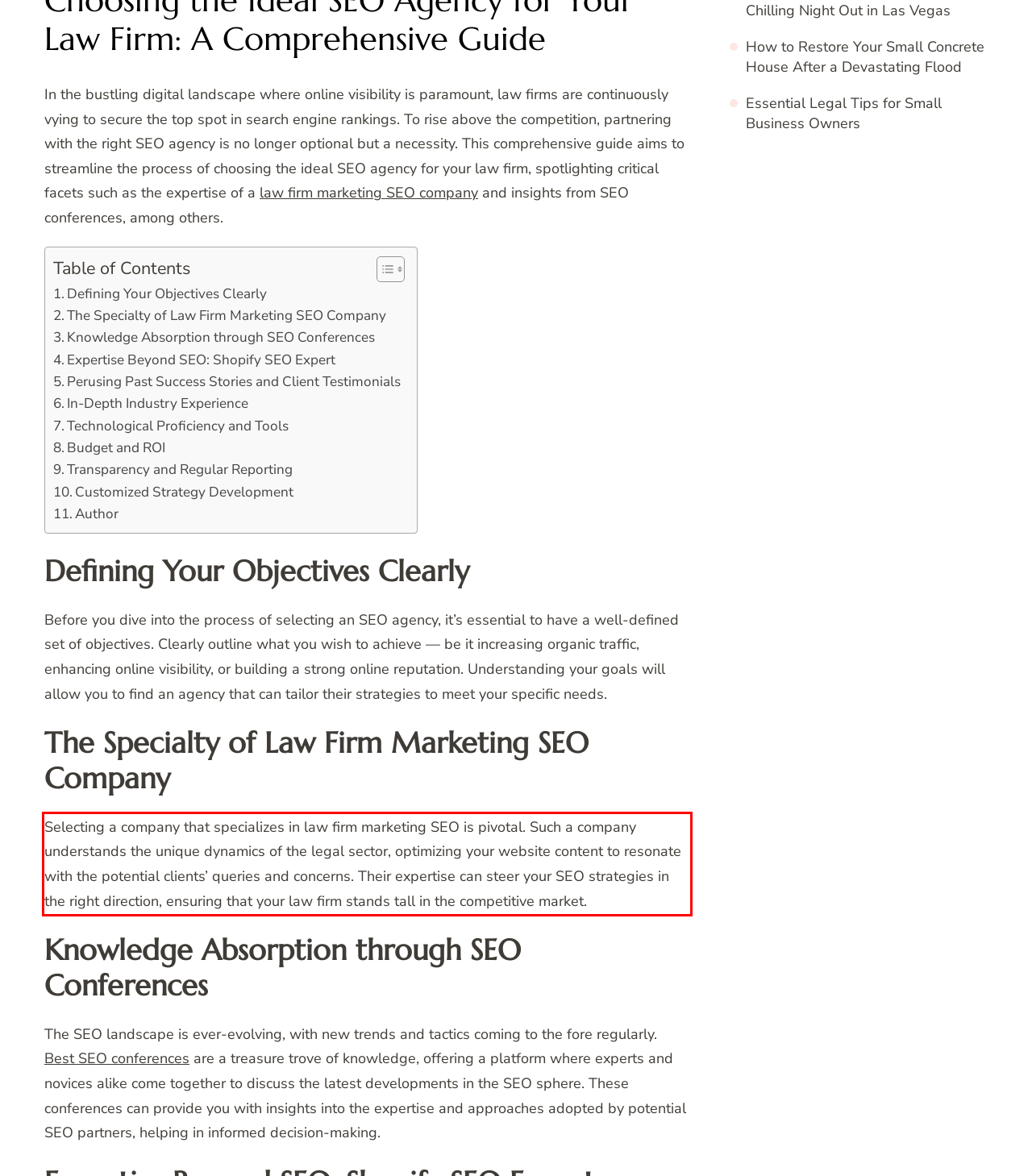Given a screenshot of a webpage, locate the red bounding box and extract the text it encloses.

Selecting a company that specializes in law firm marketing SEO is pivotal. Such a company understands the unique dynamics of the legal sector, optimizing your website content to resonate with the potential clients’ queries and concerns. Their expertise can steer your SEO strategies in the right direction, ensuring that your law firm stands tall in the competitive market.